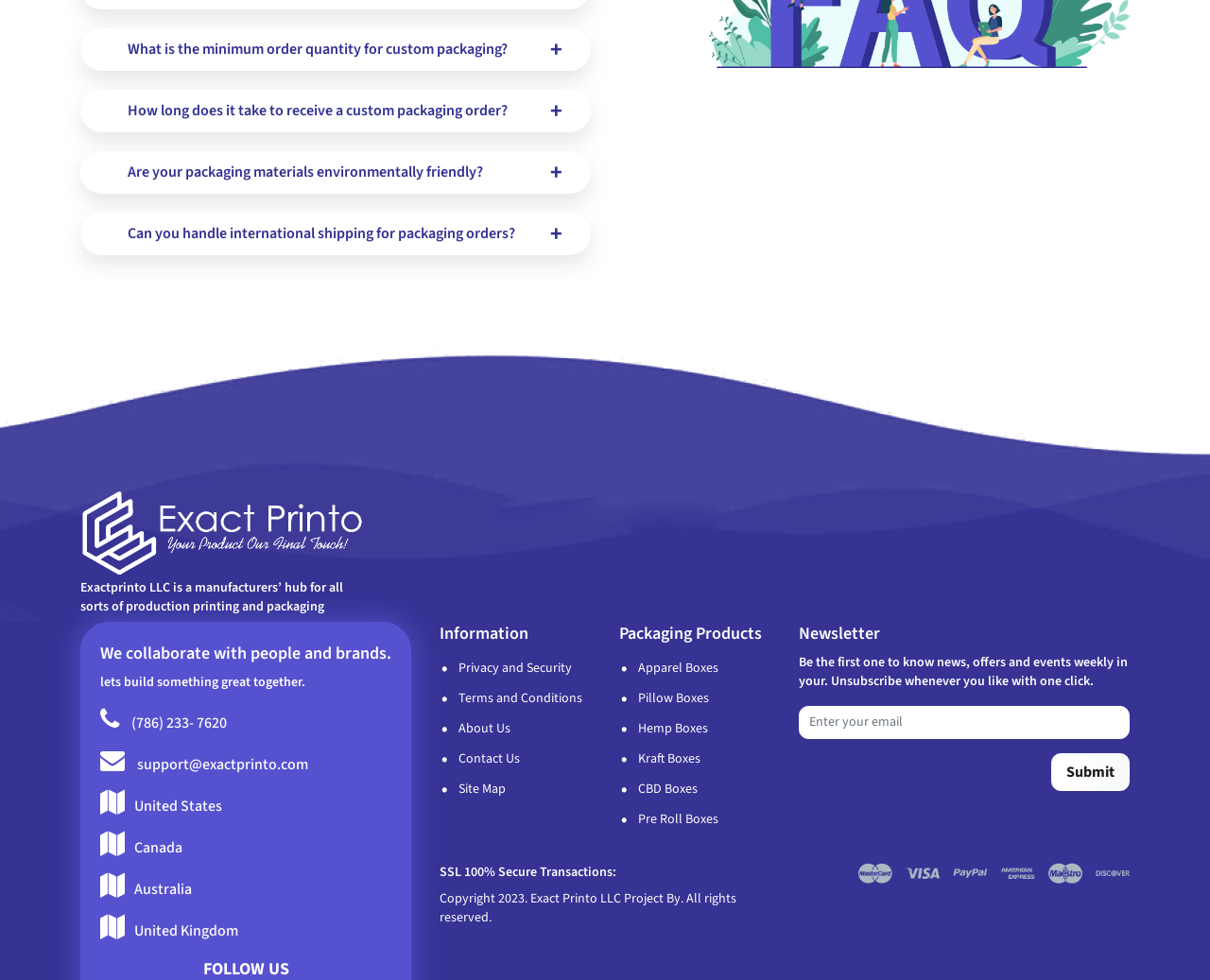What is the company name?
Using the visual information, reply with a single word or short phrase.

Exactprinto LLC